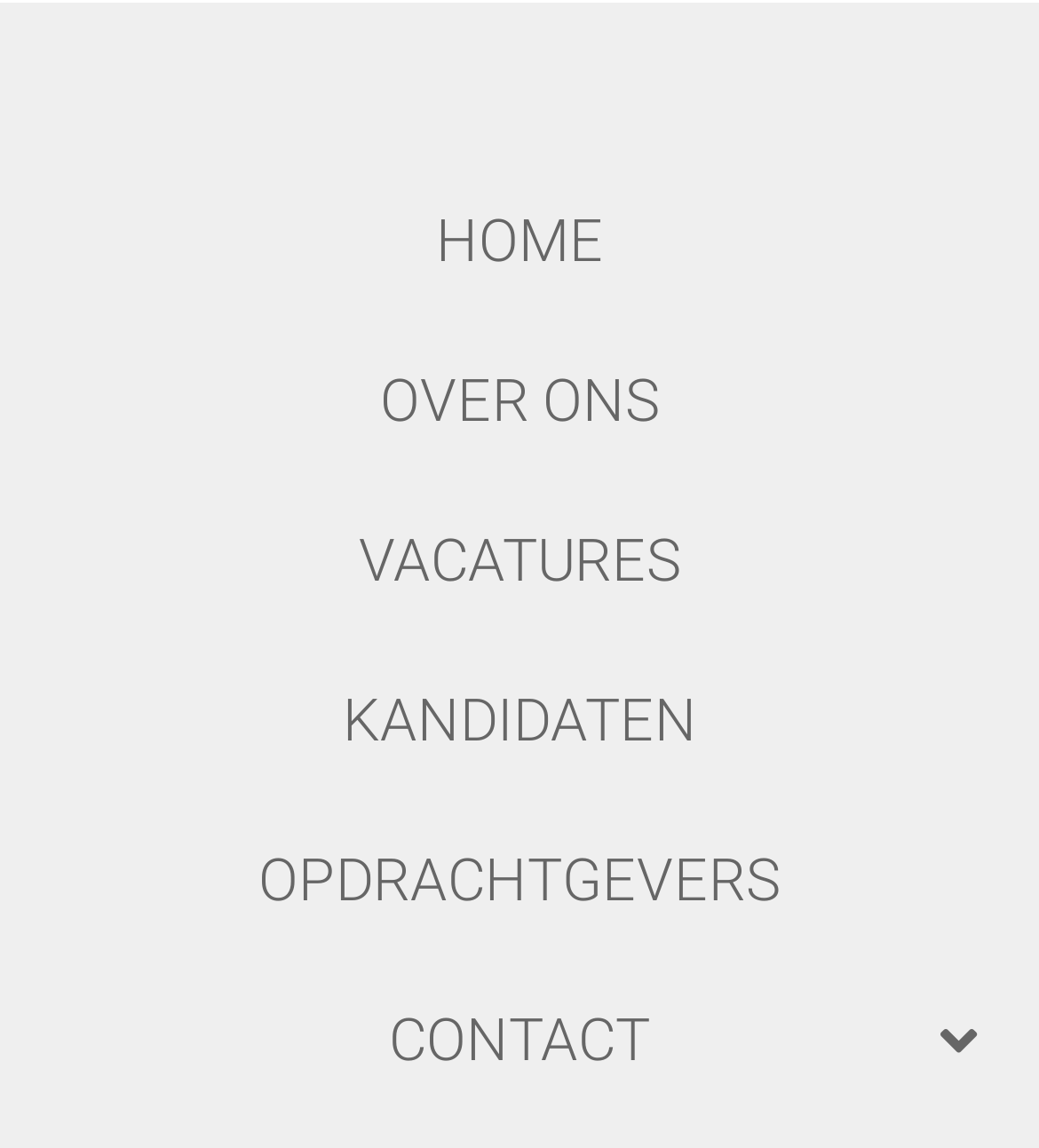Please answer the following question using a single word or phrase: 
How many menu items are there?

6